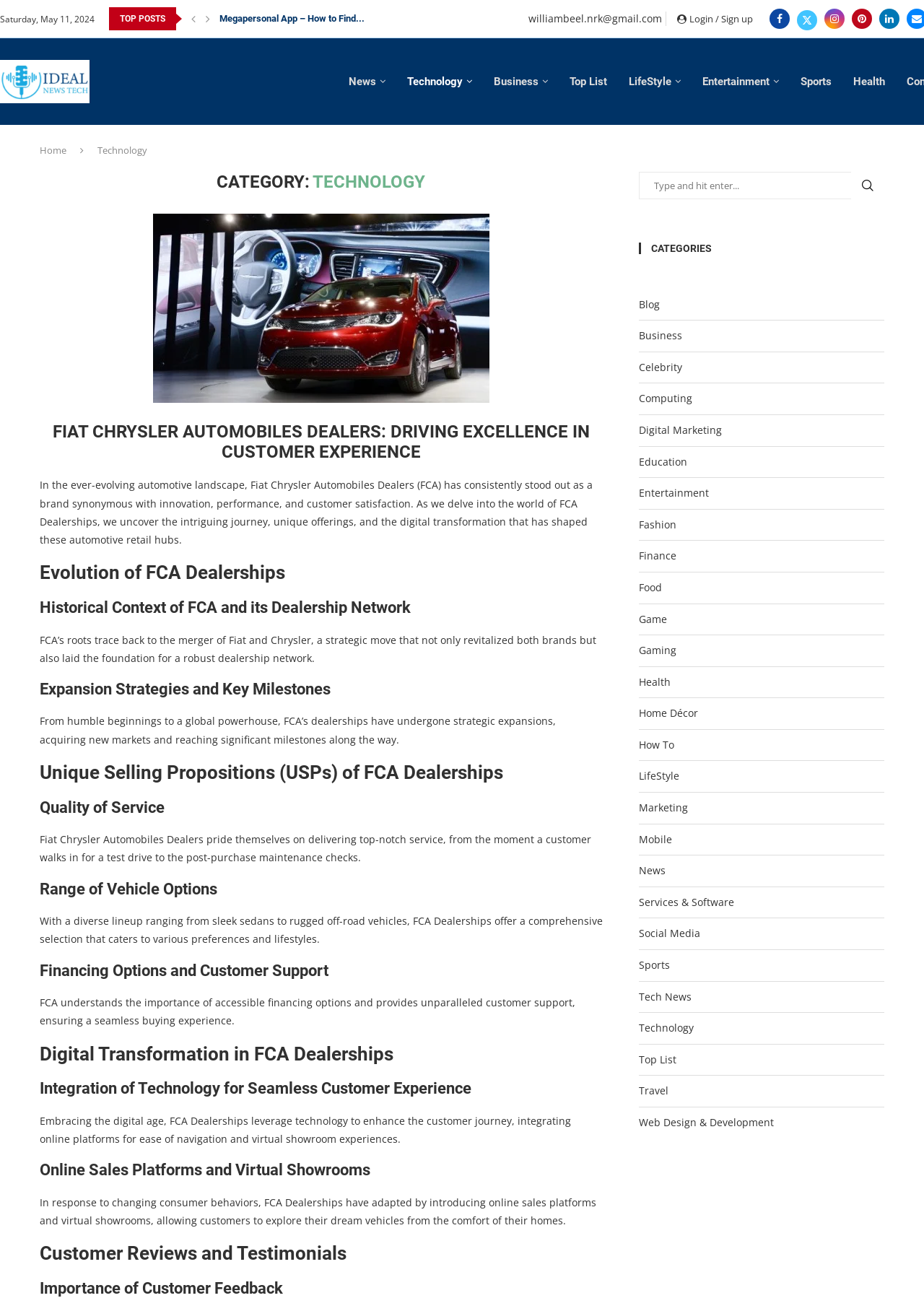Given the webpage screenshot, identify the bounding box of the UI element that matches this description: "Login / Sign up".

[0.733, 0.009, 0.815, 0.019]